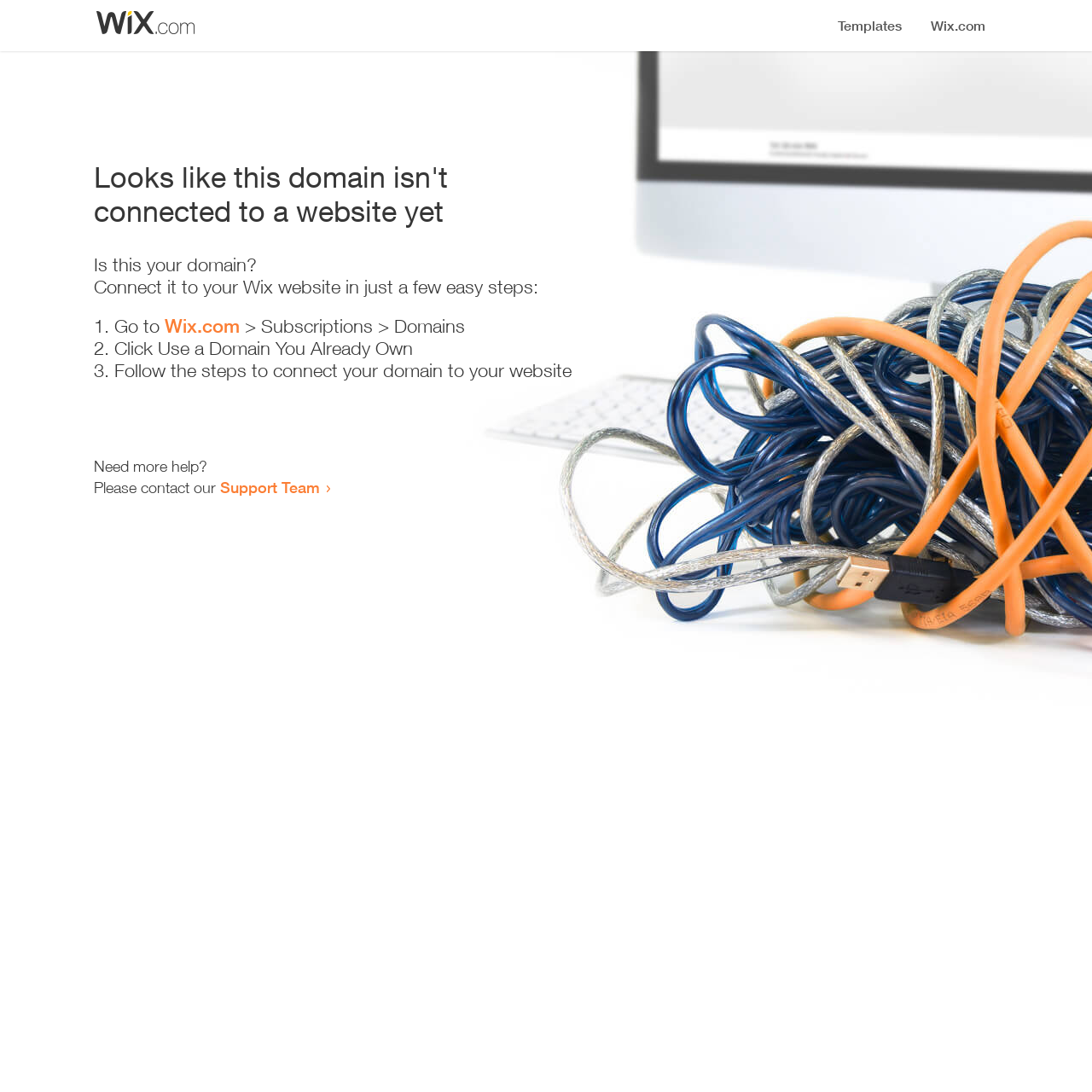Please provide the bounding box coordinates for the UI element as described: "Wix.com". The coordinates must be four floats between 0 and 1, represented as [left, top, right, bottom].

[0.151, 0.288, 0.22, 0.309]